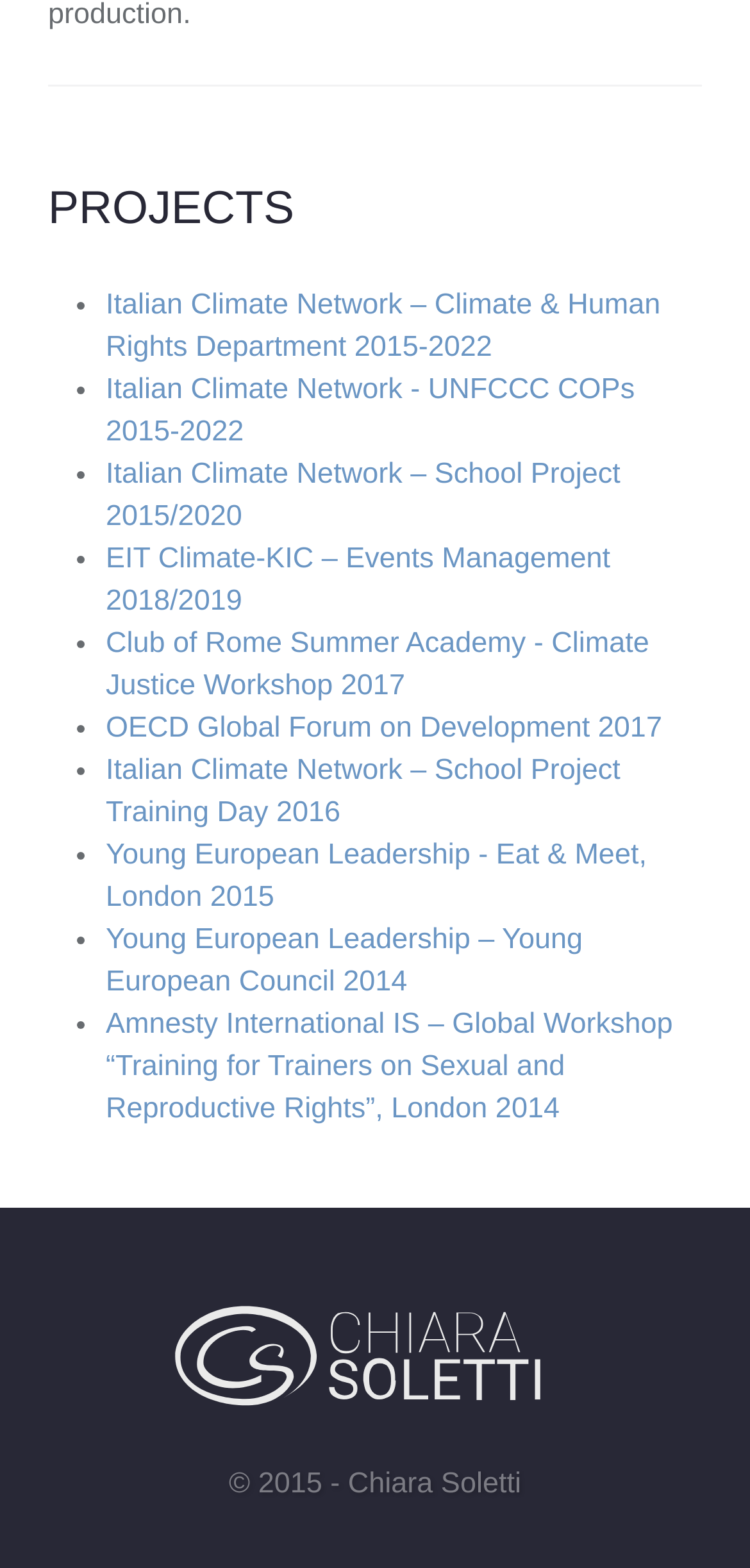Please identify the coordinates of the bounding box for the clickable region that will accomplish this instruction: "check Chiara Soletti's profile".

[0.224, 0.825, 0.737, 0.902]